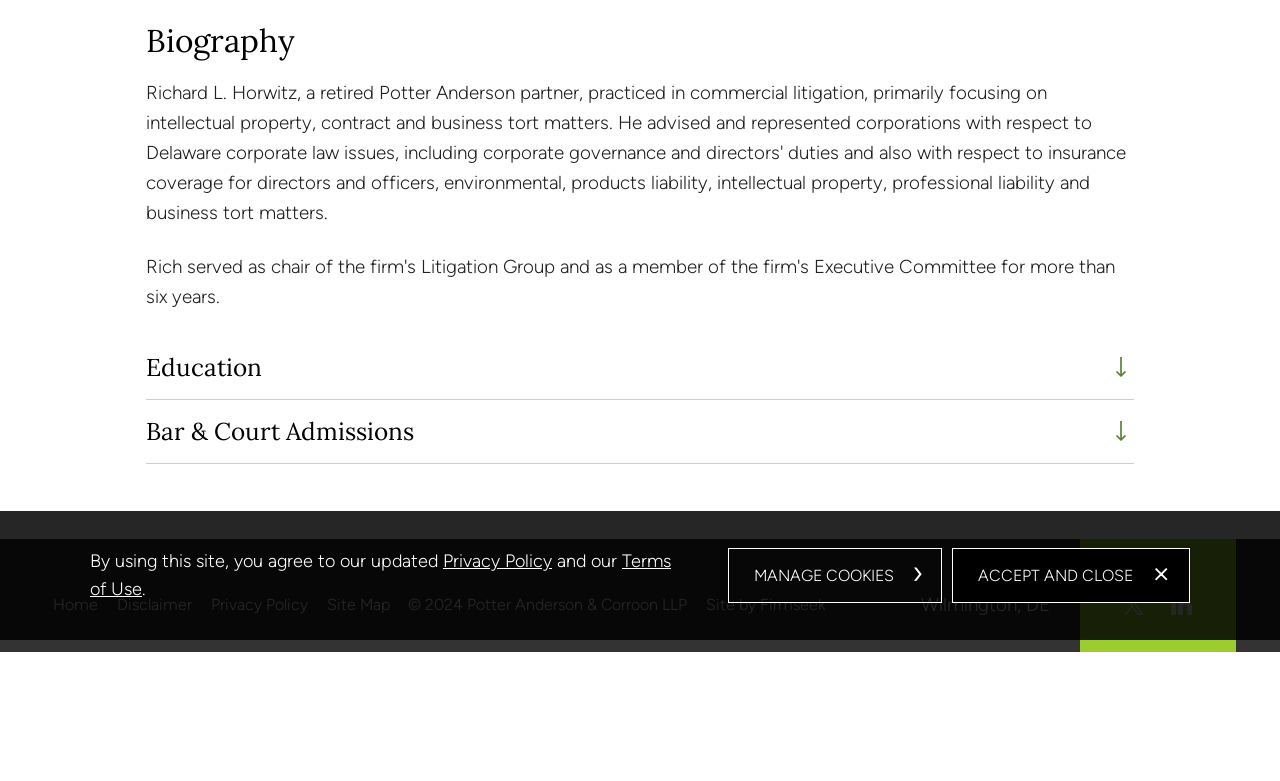Find the bounding box coordinates corresponding to the UI element with the description: "Site by Firmseek". The coordinates should be formatted as [left, top, right, bottom], with values as floats between 0 and 1.

[0.552, 0.762, 0.645, 0.787]